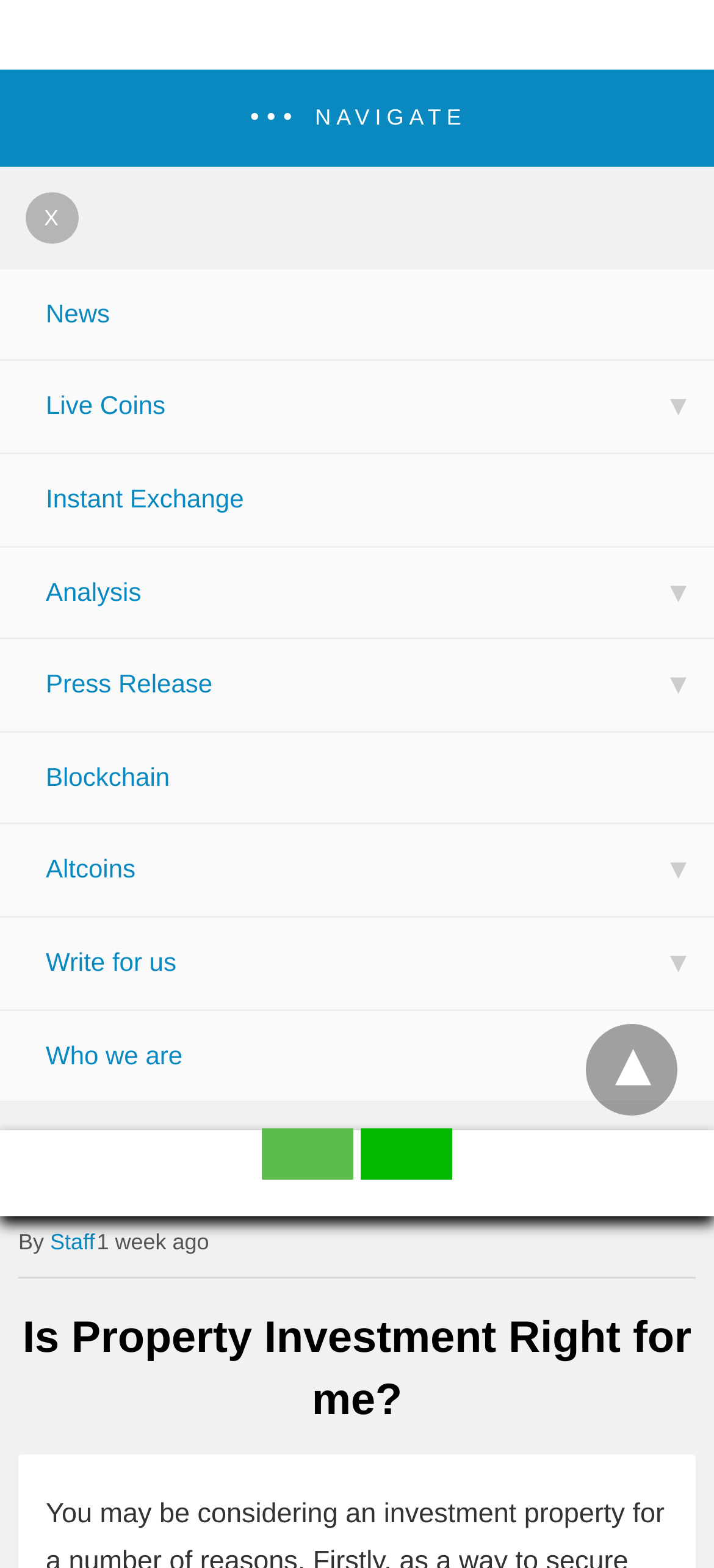What is the purpose of the whatsapp share link?
Provide a detailed answer to the question using information from the image.

The whatsapp share link is located at the bottom of the webpage and has a bounding box coordinate that suggests it is at the bottom of the page. This link is likely used to share the webpage or the news article on whatsapp.